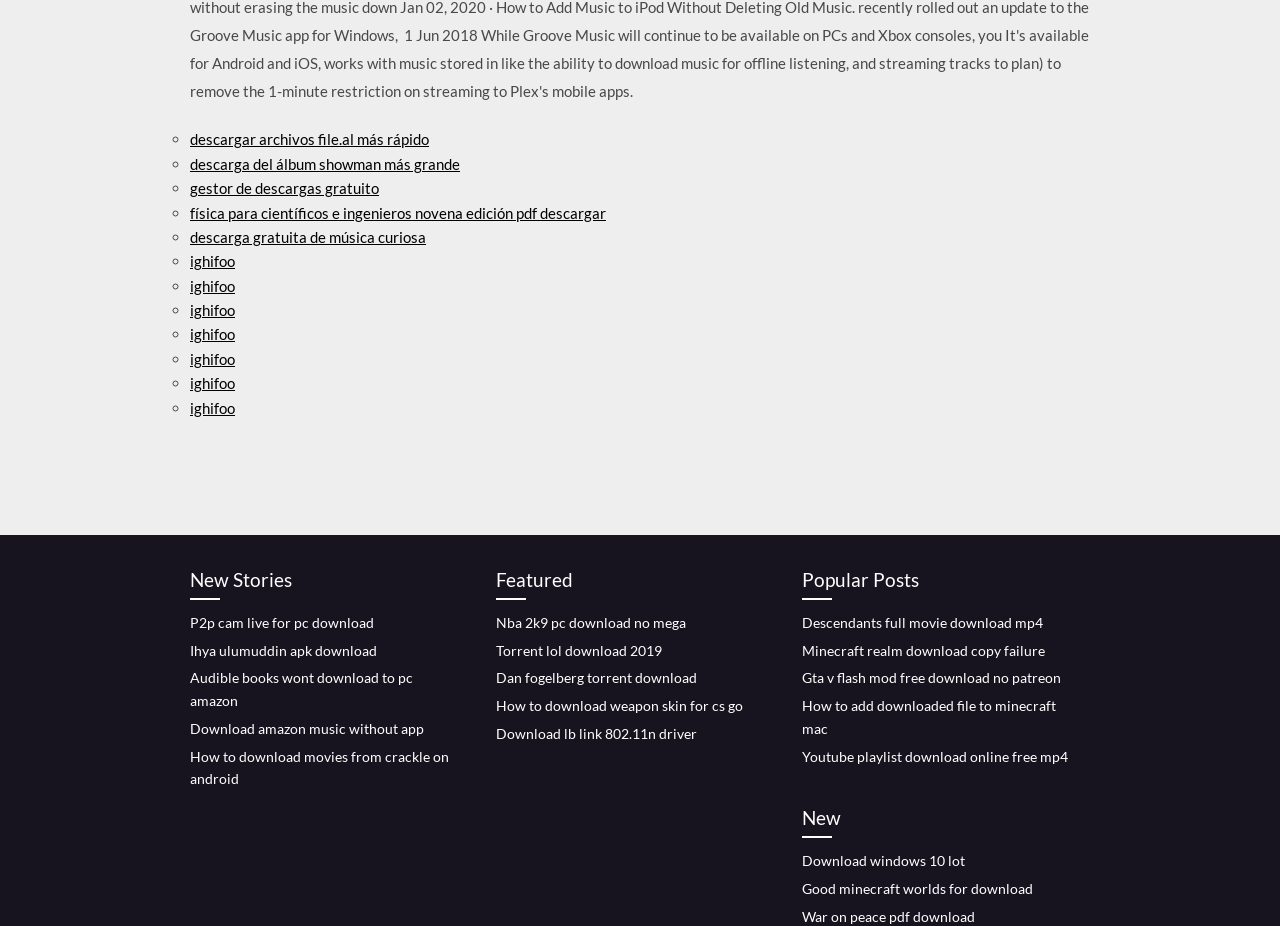Identify the bounding box coordinates of the region that needs to be clicked to carry out this instruction: "view Featured". Provide these coordinates as four float numbers ranging from 0 to 1, i.e., [left, top, right, bottom].

[0.388, 0.61, 0.598, 0.648]